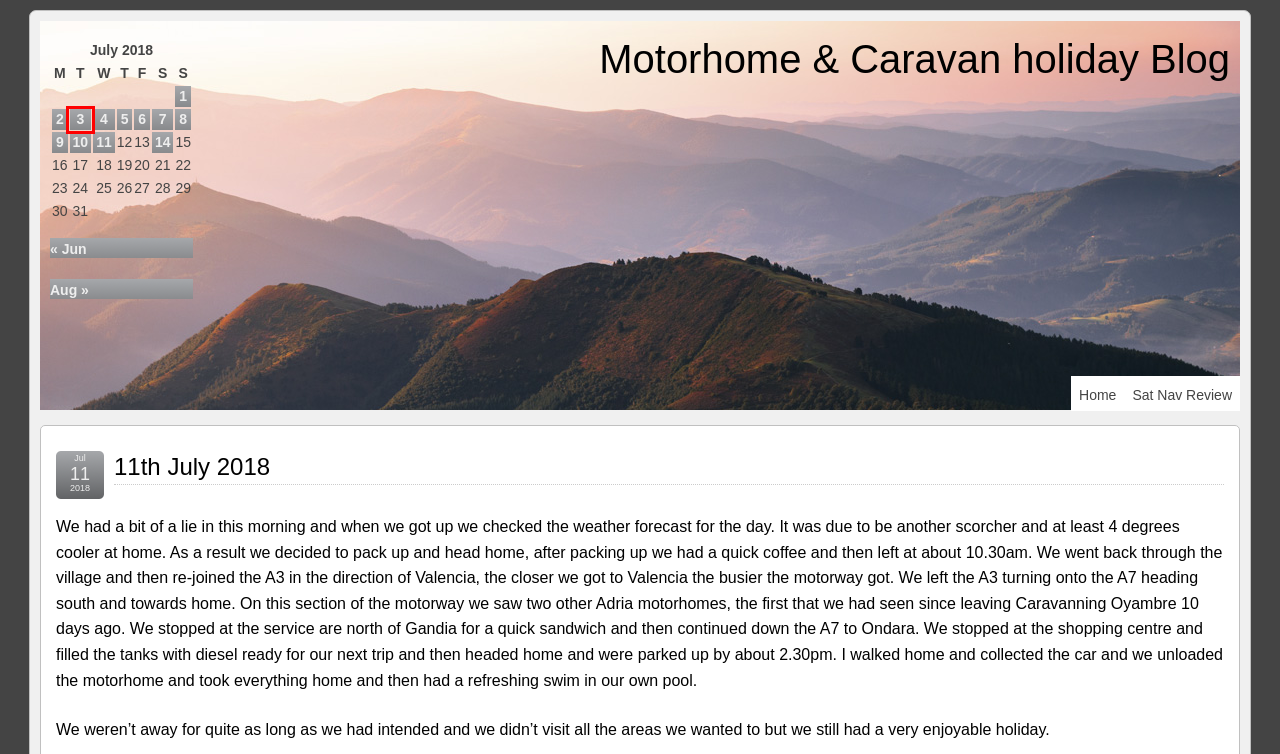With the provided webpage screenshot containing a red bounding box around a UI element, determine which description best matches the new webpage that appears after clicking the selected element. The choices are:
A. 10th July 2018 – Motorhome & Caravan holiday Blog
B. 14th July 2018 – Motorhome & Caravan holiday Blog
C. 3rd July 2018 – Motorhome & Caravan holiday Blog
D. June 2018 – Motorhome & Caravan holiday Blog
E. Motorhome & Caravan holiday Blog
F. August 2018 – Motorhome & Caravan holiday Blog
G. Sat Nav review – Motorhome & Caravan holiday Blog
H. 4th July 2018 – Motorhome & Caravan holiday Blog

C